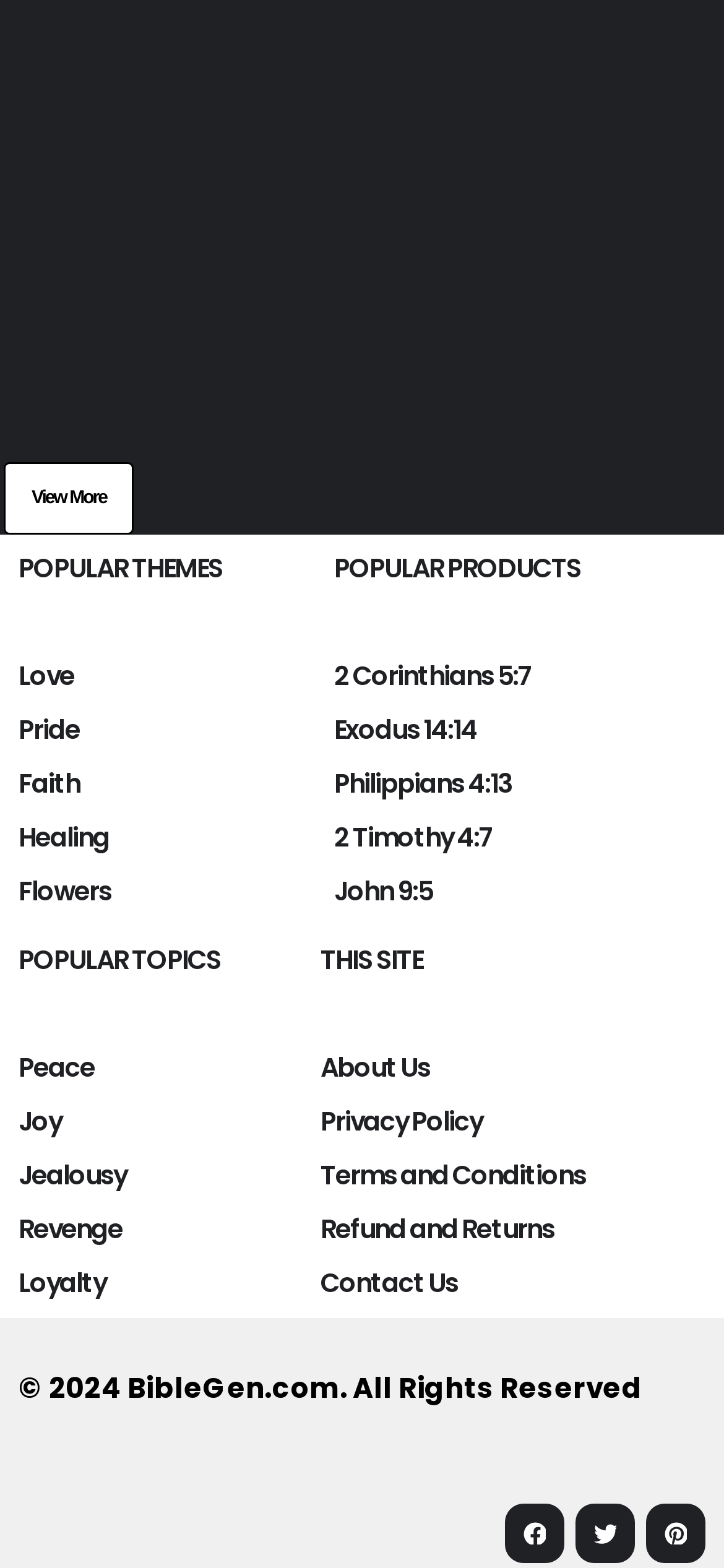Using the webpage screenshot, locate the HTML element that fits the following description and provide its bounding box: "Peace".

[0.026, 0.672, 0.391, 0.692]